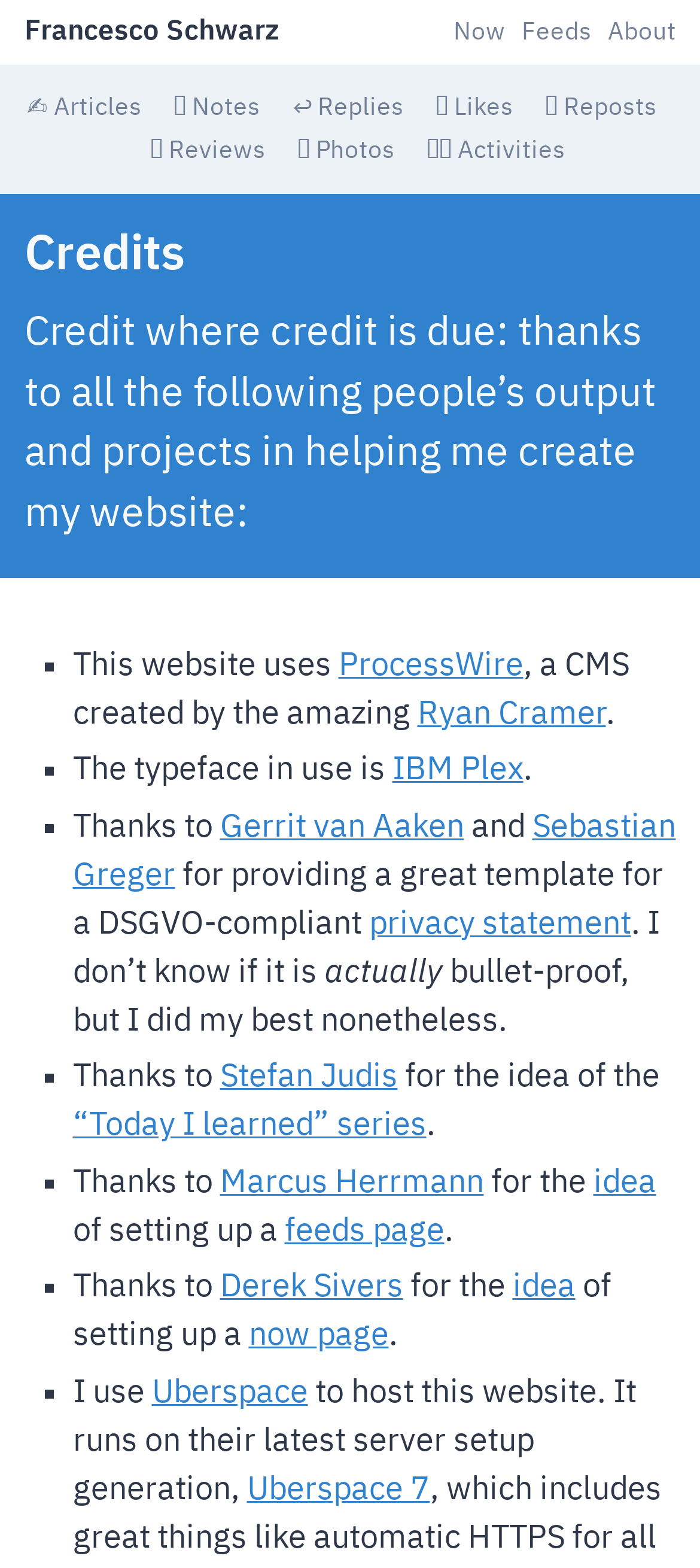Highlight the bounding box coordinates of the element you need to click to perform the following instruction: "Read about the 'ProcessWire' CMS."

[0.483, 0.414, 0.747, 0.435]